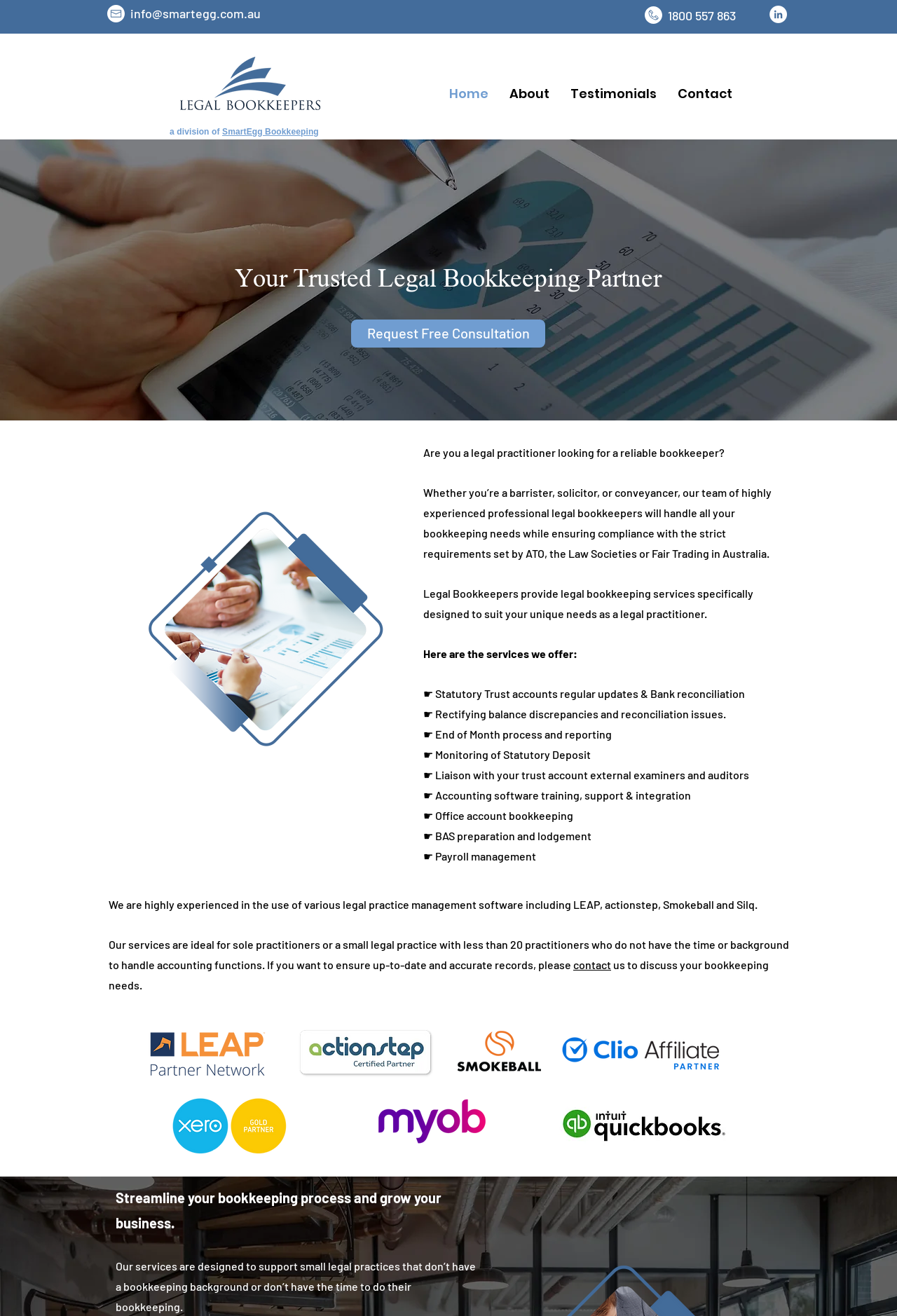Please identify the bounding box coordinates of the element's region that I should click in order to complete the following instruction: "Contact us". The bounding box coordinates consist of four float numbers between 0 and 1, i.e., [left, top, right, bottom].

[0.639, 0.728, 0.681, 0.738]